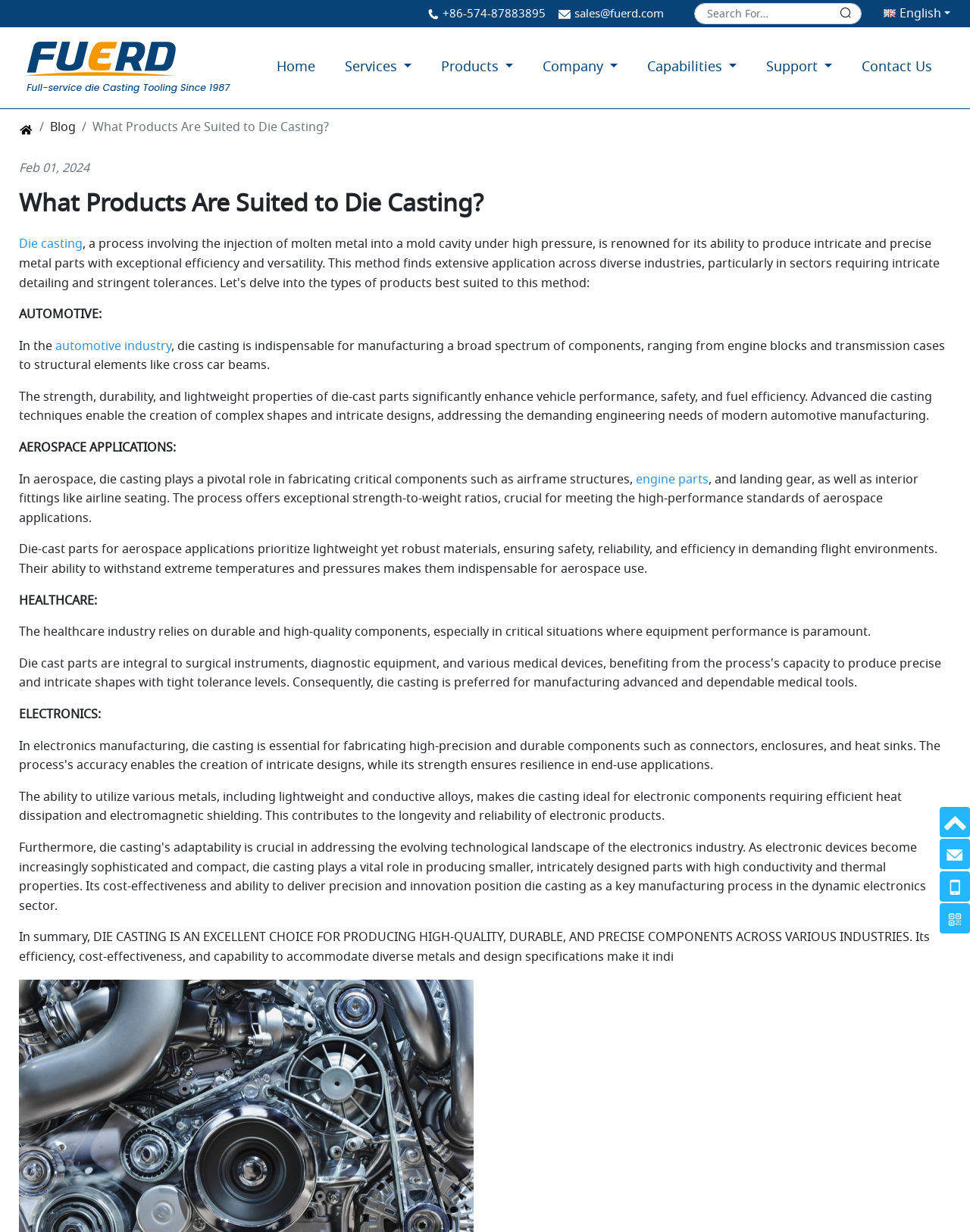Specify the bounding box coordinates for the region that must be clicked to perform the given instruction: "Read more about the author".

None